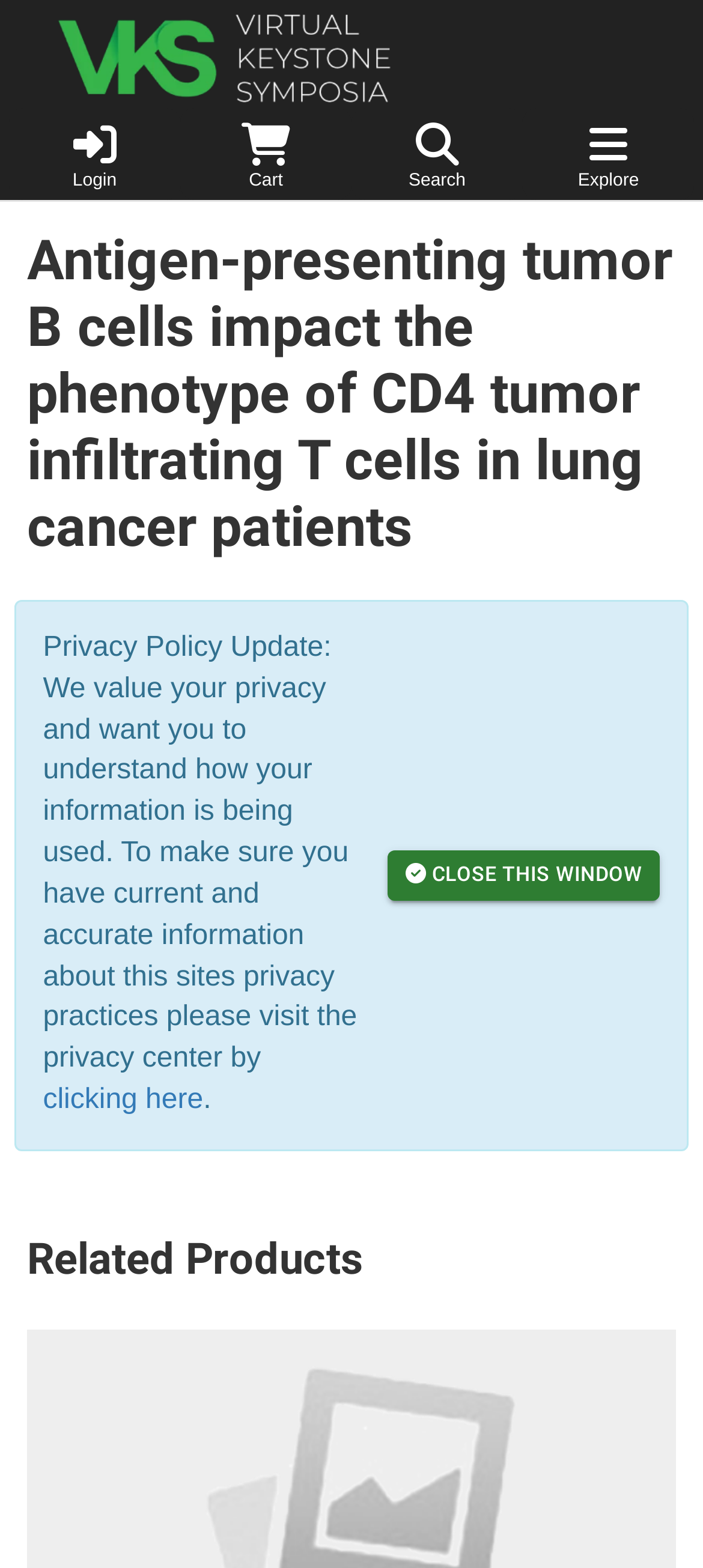Explain the webpage in detail, including its primary components.

The webpage is about an article titled "Antigen-presenting tumor B cells impact the phenotype of CD4 tumor infiltrating T cells in lung cancer patients" from Keystone Symposia. At the top left corner, there is a Keystone Symposia logo image and a link to the Keystone Symposia website. Next to the logo, there are four links: "Login", "Cart", "Search", and "Explore", which are aligned horizontally.

Below the top navigation links, there is a main heading that displays the article title. Underneath the heading, there is a text that says "Explore related products in the following collections:". 

Further down, there is a subheading "Poster Abstracts - C717" with a link to the abstracts. Below the subheading, there is a horizontal tab list with three tabs: "OVERVIEW", "CE INFORMATION", and "COMMENTS". The "OVERVIEW" tab is currently selected.

On the right side of the tab list, there is a text "· · ·" which might be a separator or an ellipsis. Below the tab list, there is a heading "Related Products".

At the bottom of the page, there is a notice about a privacy policy update, which informs users to visit the privacy center for more information. There is a link "clicking here" to access the privacy center. Next to the notice, there is a button "CLOSE THIS WINDOW" with a close icon.